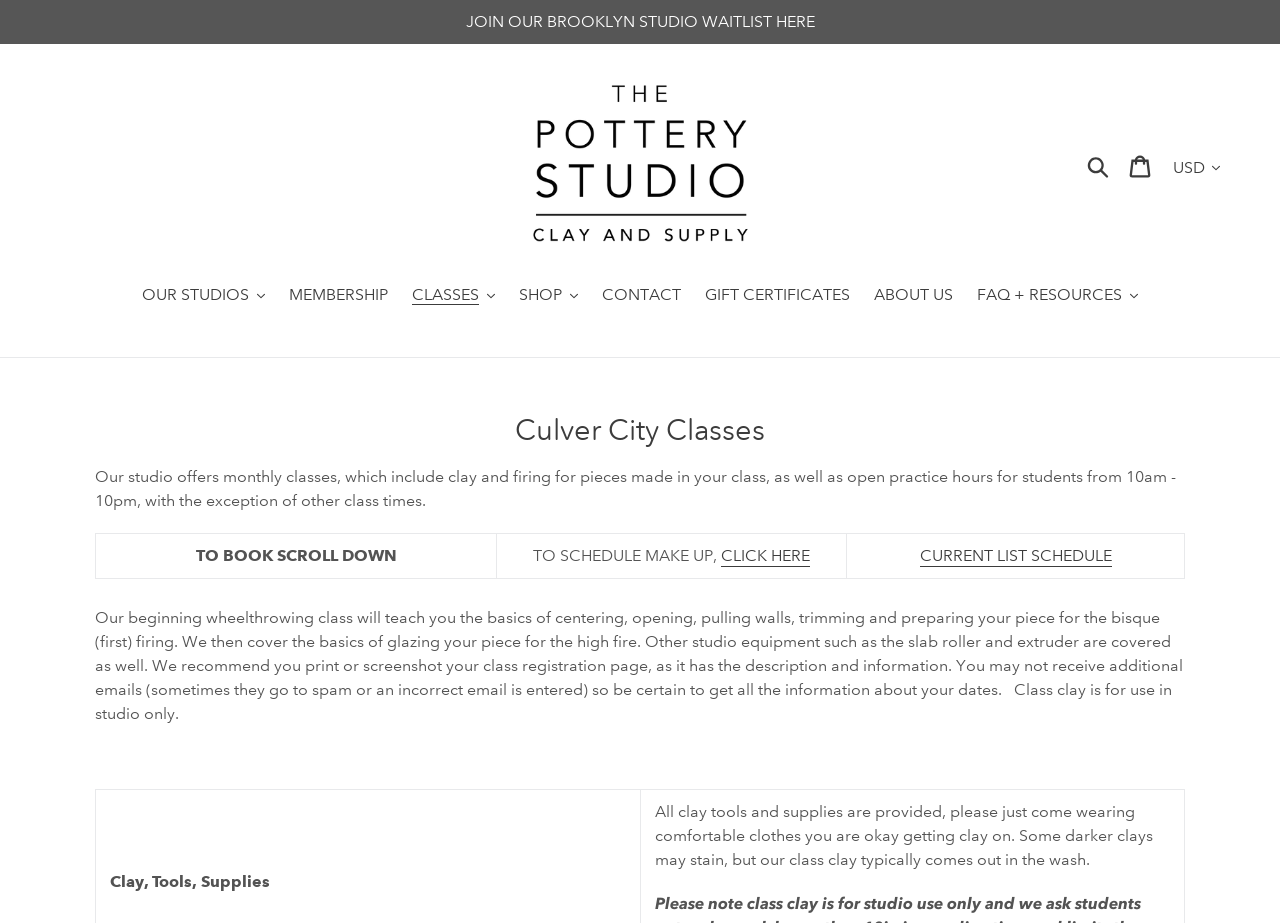Please determine the bounding box coordinates of the section I need to click to accomplish this instruction: "Click the 'JOIN OUR BROOKLYN STUDIO WAITLIST HERE' link".

[0.0, 0.0, 1.0, 0.048]